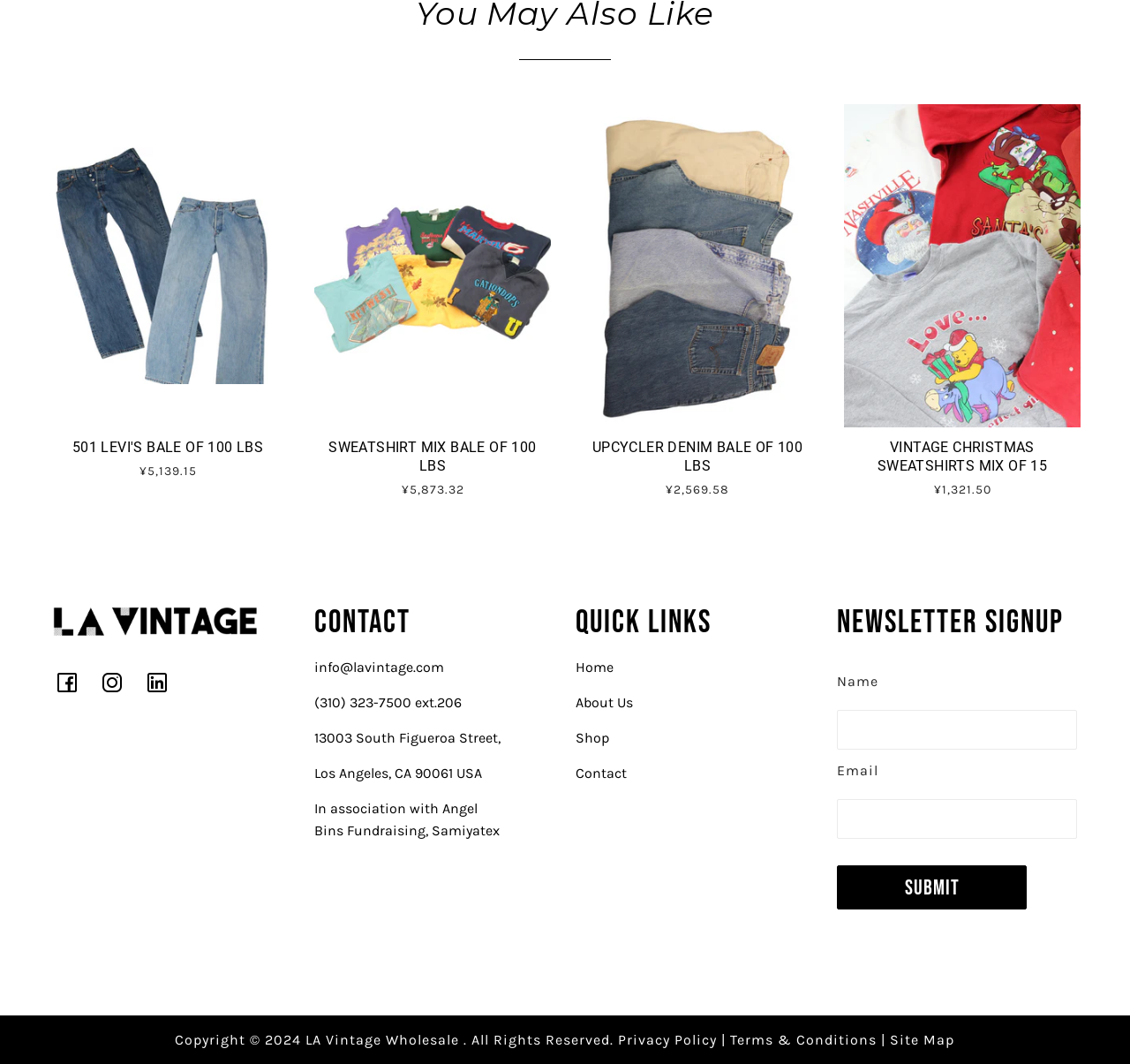Please determine the bounding box coordinates for the element that should be clicked to follow these instructions: "Check the price of Sweatshirt Mix Bale of 100 lbs".

[0.278, 0.453, 0.488, 0.467]